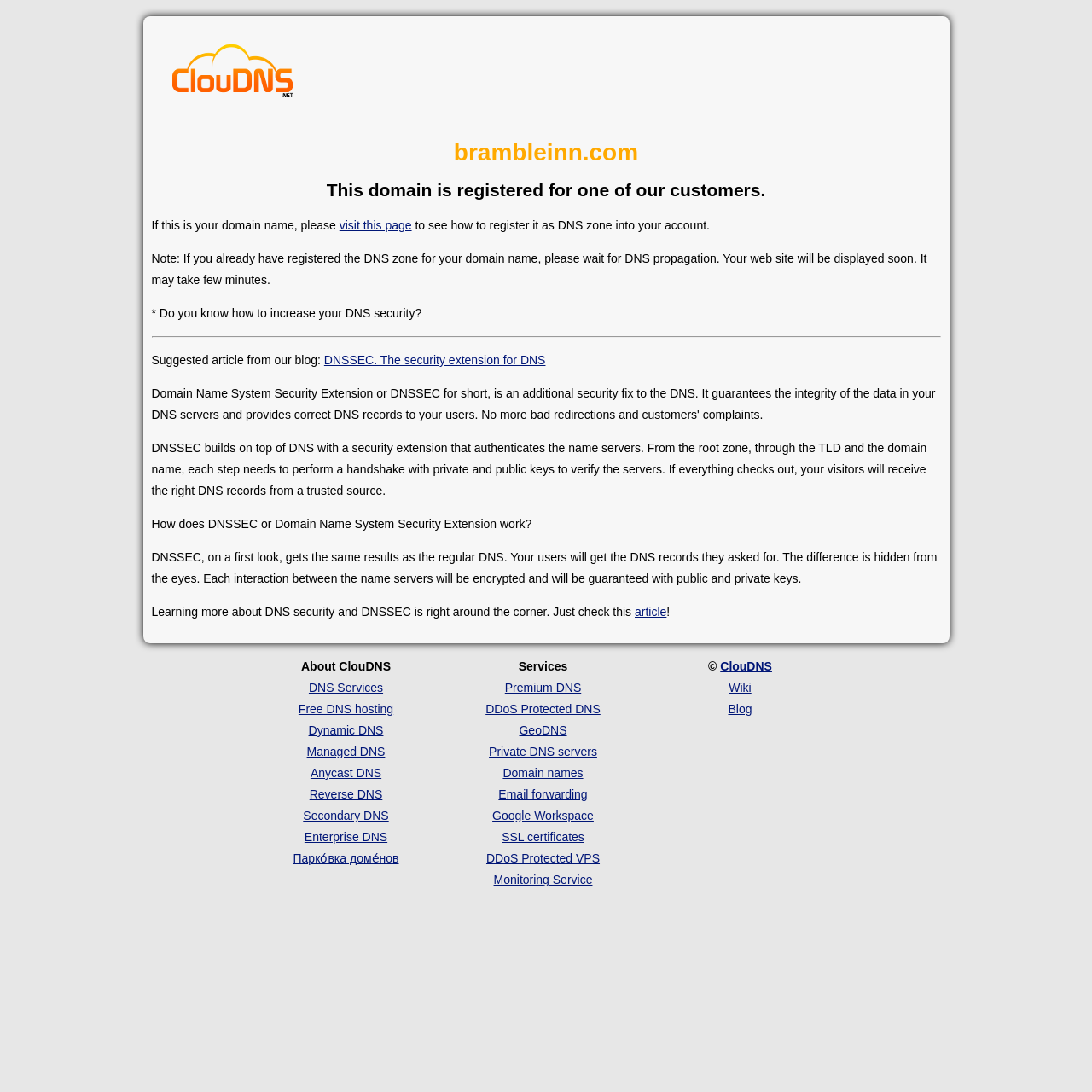Determine the bounding box coordinates of the target area to click to execute the following instruction: "Click on the Login link."

None